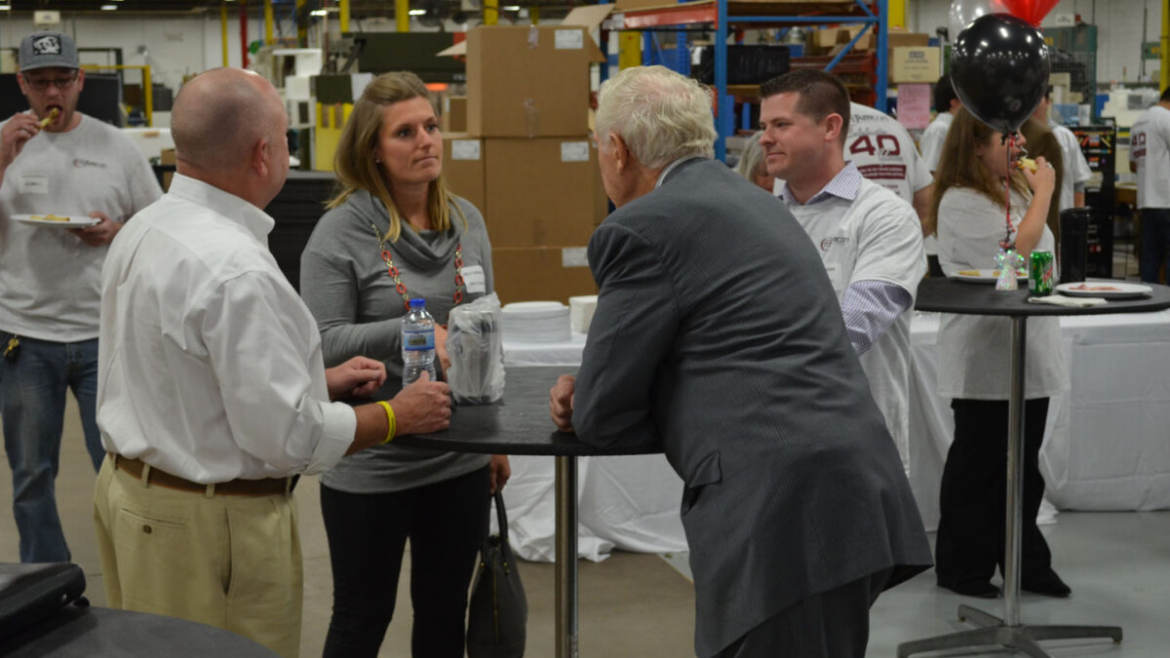Please provide a comprehensive response to the question below by analyzing the image: 
What is the woman wearing on her gray top?

The woman in the foreground, engaged in the discussion, is wearing a gray top adorned with colorful beads, which adds a touch of elegance to her overall appearance.